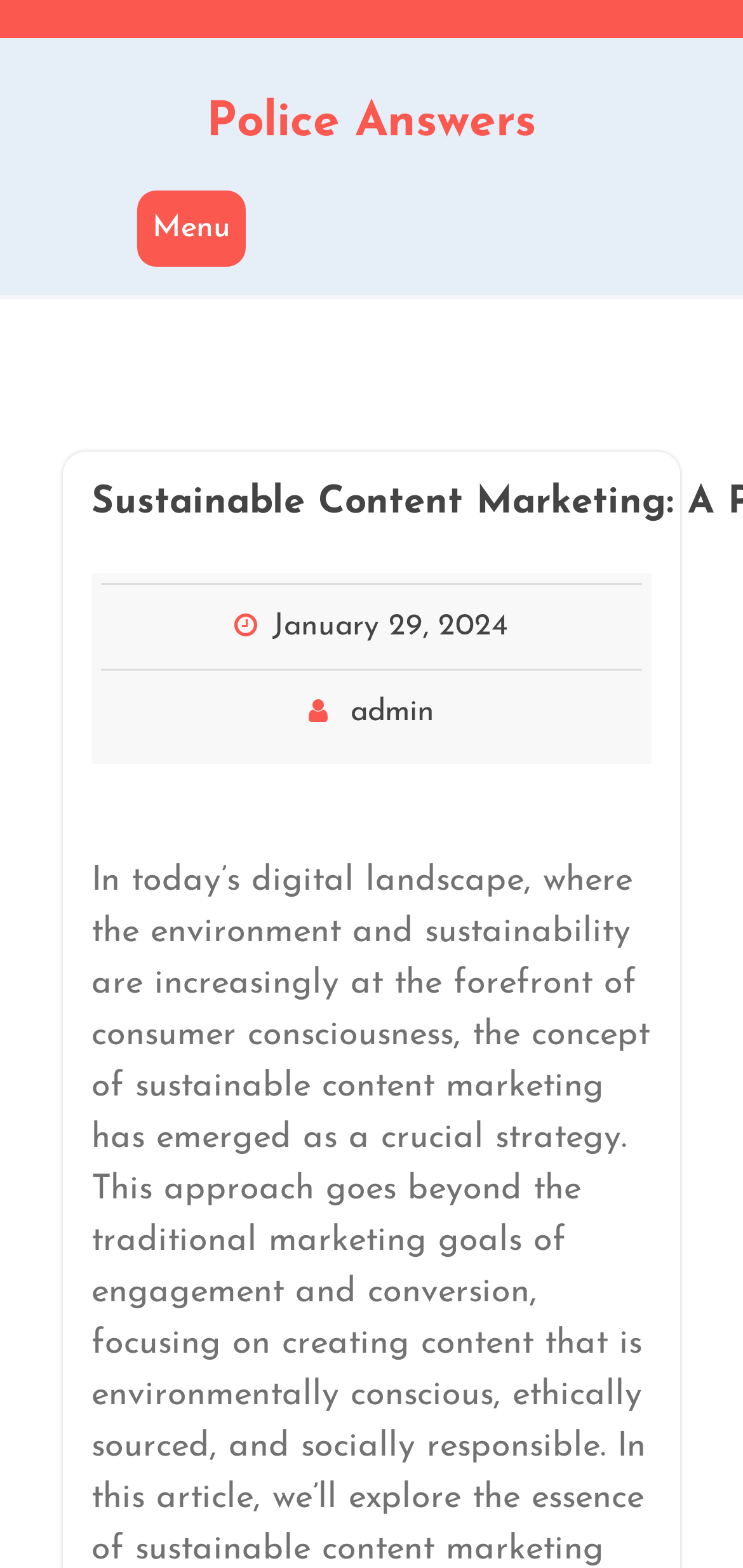Summarize the contents and layout of the webpage in detail.

The webpage is about sustainable content marketing, with a focus on its importance in today's digital landscape. At the top left of the page, there is a link to "Police Answers" with the title of the webpage "Sustainable Content Marketing: A Path to Long-term Success". 

To the left of the title, there is a "Menu" button. Below the title, there is a header section that spans most of the page width. At the bottom of the page, there is a footer section that also spans most of the page width. 

In the footer section, there are two links: one to a date "January 29, 2024" and another to "admin". The date link also contains a time element, but its content is not specified.